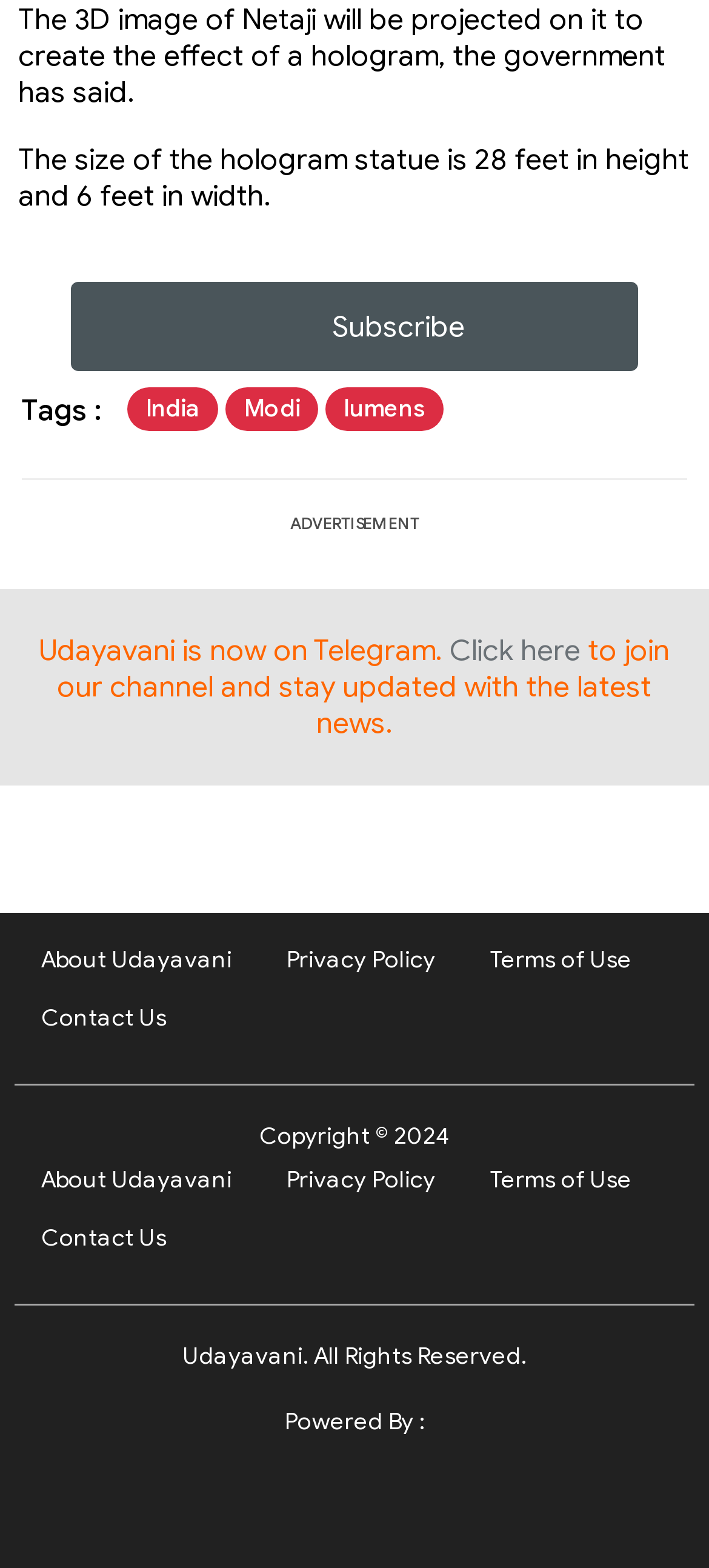Using the description "lumens", locate and provide the bounding box of the UI element.

[0.46, 0.247, 0.626, 0.275]